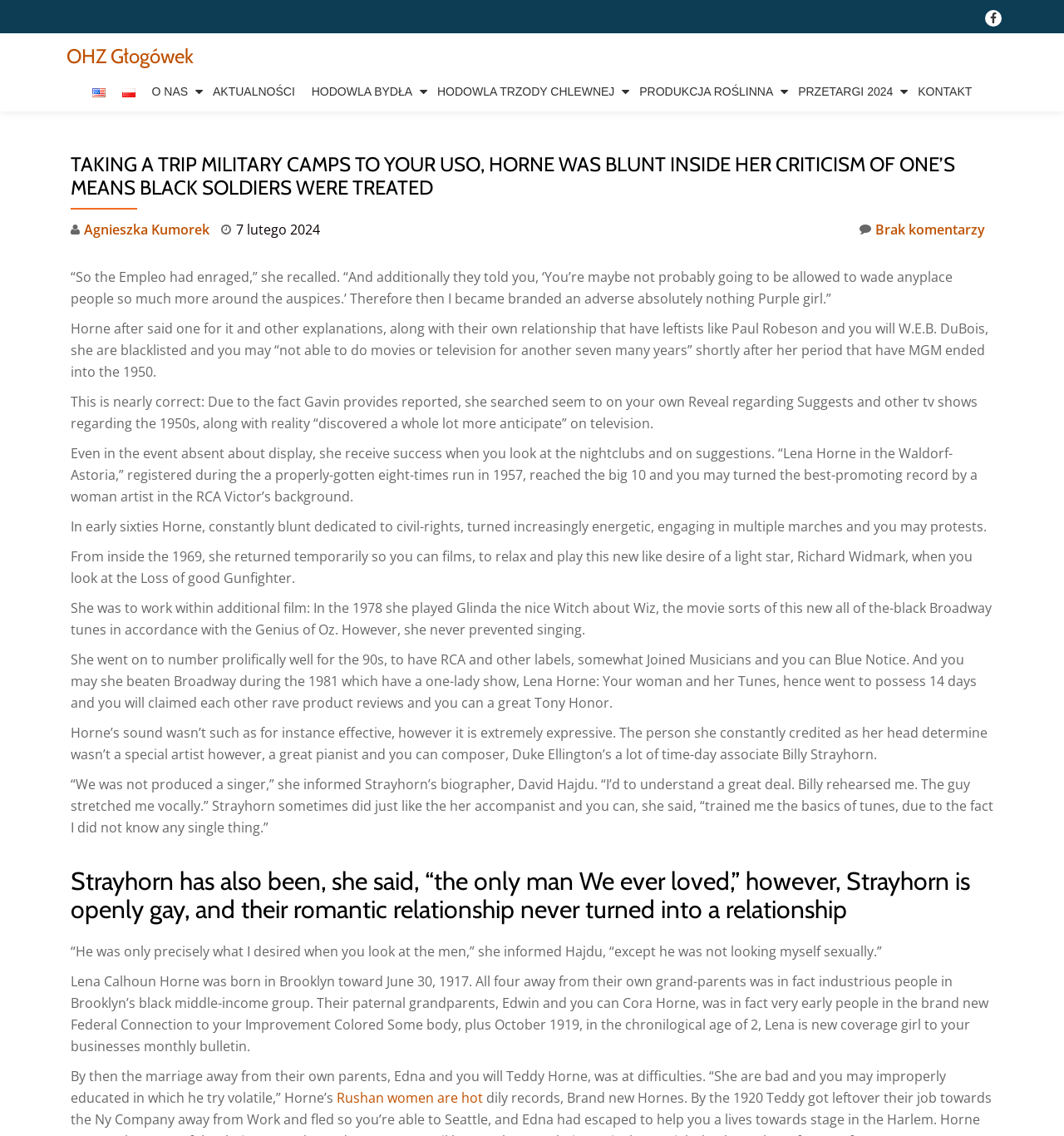Explain the features and main sections of the webpage comprehensively.

This webpage is about the life and career of Lena Horne, an American singer, actress, and civil rights activist. At the top of the page, there is a Facebook link and a heading that reads "OHZ Głogówek". Below this, there is a main menu with links to different sections, including "English", "Polski", "O NAS", "AKTUALNOŚCI", "HODOWLA BYDŁA", "HODOWLA TRZODY CHLEWNEJ", "PRODUKCJA ROŚLINNA", "PRZETARGI 2024", and "KONTAKT".

The main content of the page is a biographical article about Lena Horne, which is divided into several paragraphs. The article starts with a quote from Horne about her experience with racism in the military. It then goes on to describe her early life, her career in show business, and her involvement in the civil rights movement. The article also mentions her relationships with other notable figures, such as Paul Robeson and W.E.B. DuBois, and her struggles with racism and sexism in the entertainment industry.

Throughout the article, there are several static text elements that provide additional information about Horne's life and career. These elements are arranged in a hierarchical structure, with headings and subheadings that help to organize the content. There are also several links to other pages or resources, including a link to an article about Agnieszka Kumorek and a link to a page with the title "Rushan women are hot".

At the bottom of the page, there is a section with a heading that reads "TAKING A TRIP MILITARY CAMPS TO YOUR USO, HORNE WAS BLUNT INSIDE HER CRITICISM OF ONE'S MEANS BLACK SOLDIERS WERE TREATED". This section appears to be a summary or abstract of the article, and it provides a brief overview of Horne's life and career.